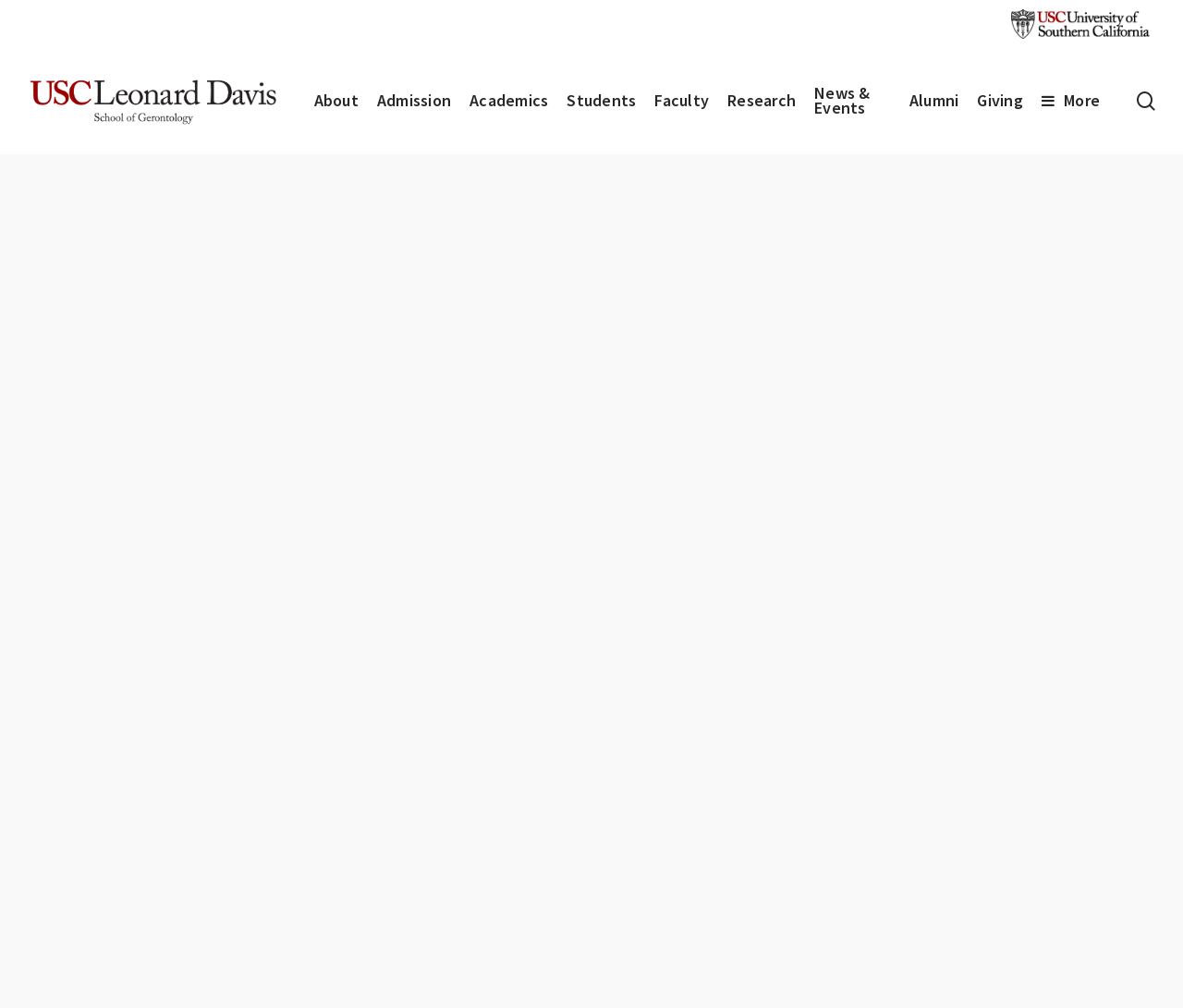Deliver a detailed narrative of the webpage's visual and textual elements.

This webpage is about shining a light on elder abuse, with a focus on the USC Leonard Davis School of Gerontology. At the top left corner, there is a logo of the school, represented by three identical images. Next to the logo, there is a link to the school's main page. 

On the top right corner, there is a search bar with a textbox and a link to close the search function. Below the search bar, there are several links to different sections of the website, including "About", "Admission", "Academics", and more.

The main content of the webpage starts with a heading "Shining a Light on Elder Abuse" in the middle of the page. Below the heading, there is a link to "Elder Abuse" and two other links, "Featured" and "Media Advisory", which are likely related to the topic of elder abuse.

To the right of the heading, there is a text indicating that the article is an 8-minute read. There is no image on the page besides the school's logo. The overall structure of the webpage is organized, with clear headings and concise text.